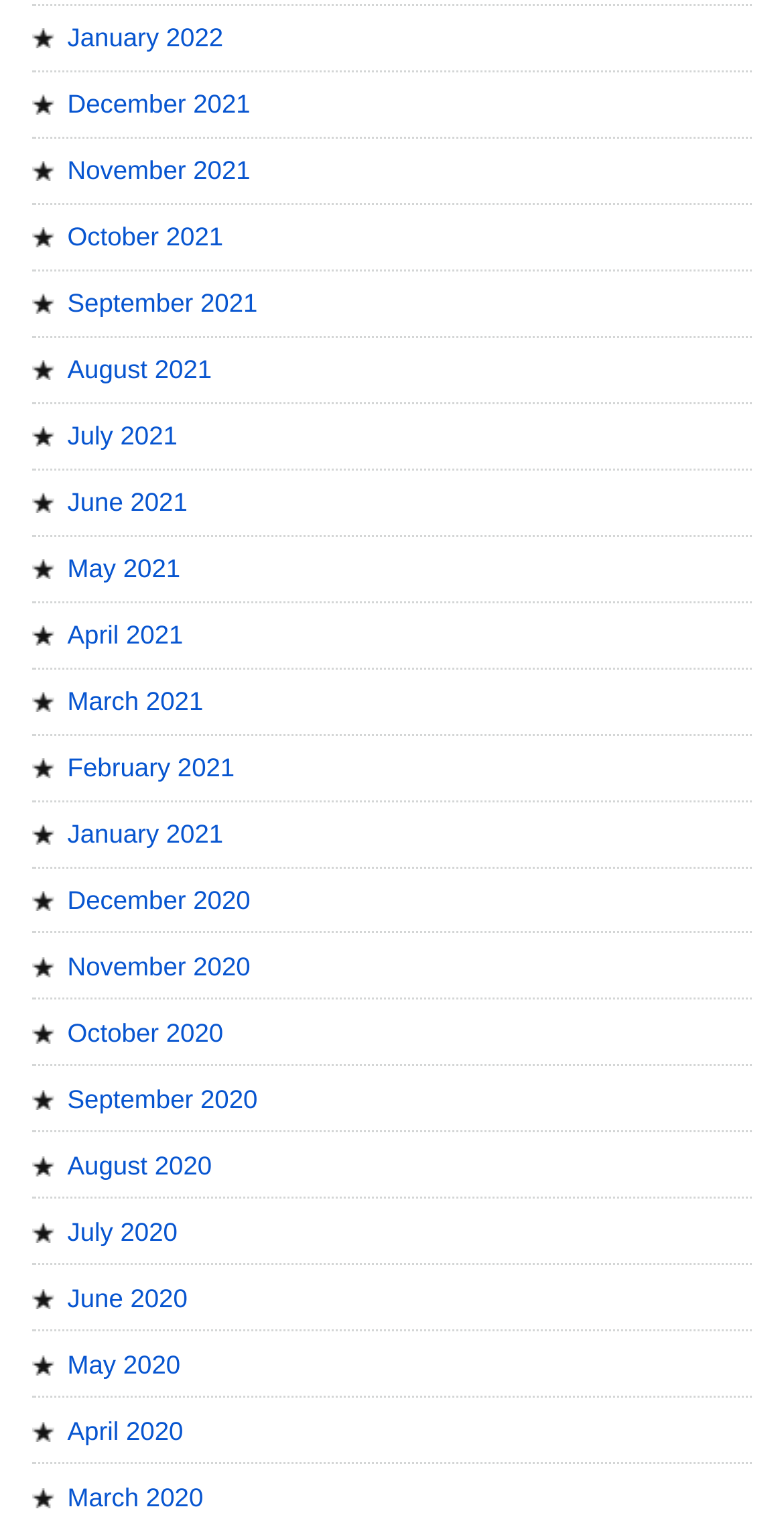How many months are listed in 2021?
With the help of the image, please provide a detailed response to the question.

I counted the number of links on the webpage that correspond to months in 2021 and found that there are 12 months listed, from January 2021 to December 2021.